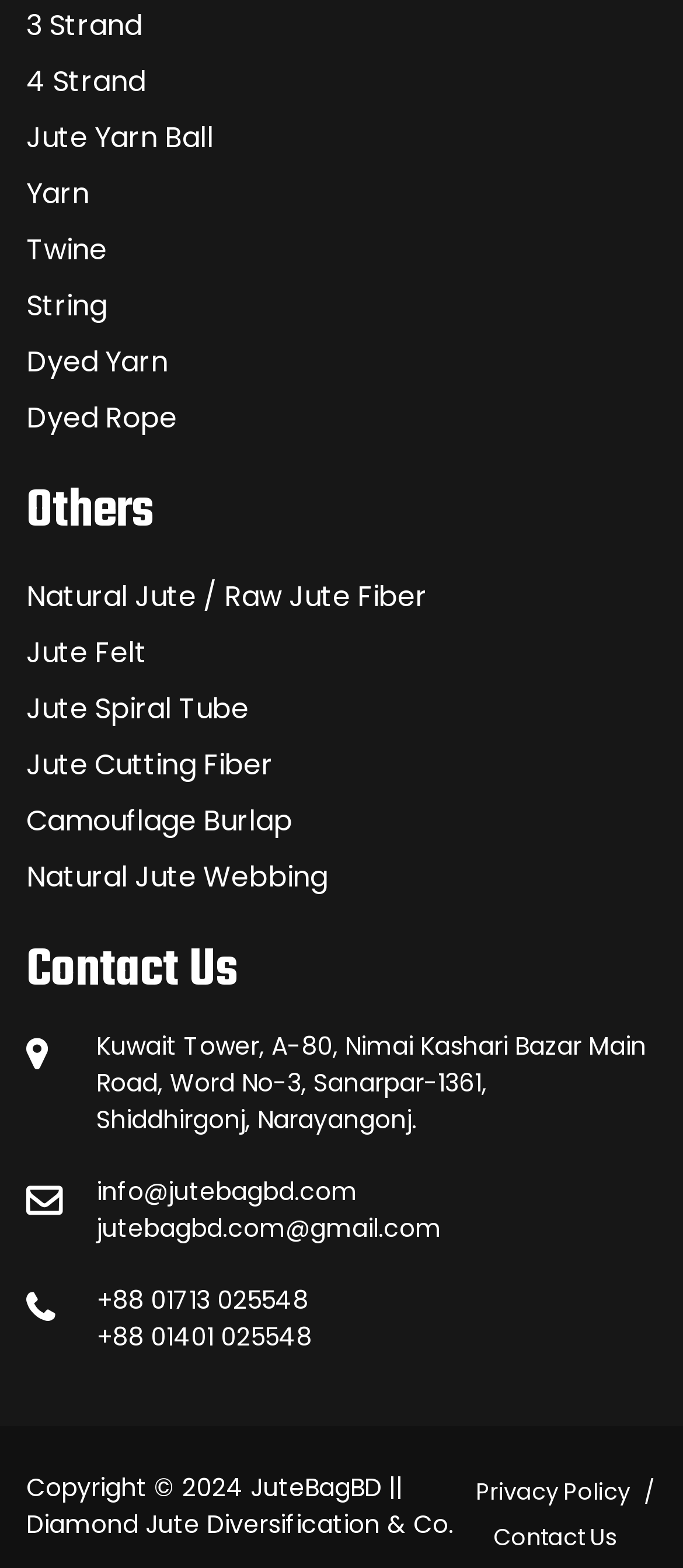Please provide the bounding box coordinates for the element that needs to be clicked to perform the instruction: "contact through info@jutebagbd.com". The coordinates must consist of four float numbers between 0 and 1, formatted as [left, top, right, bottom].

[0.141, 0.749, 0.962, 0.772]